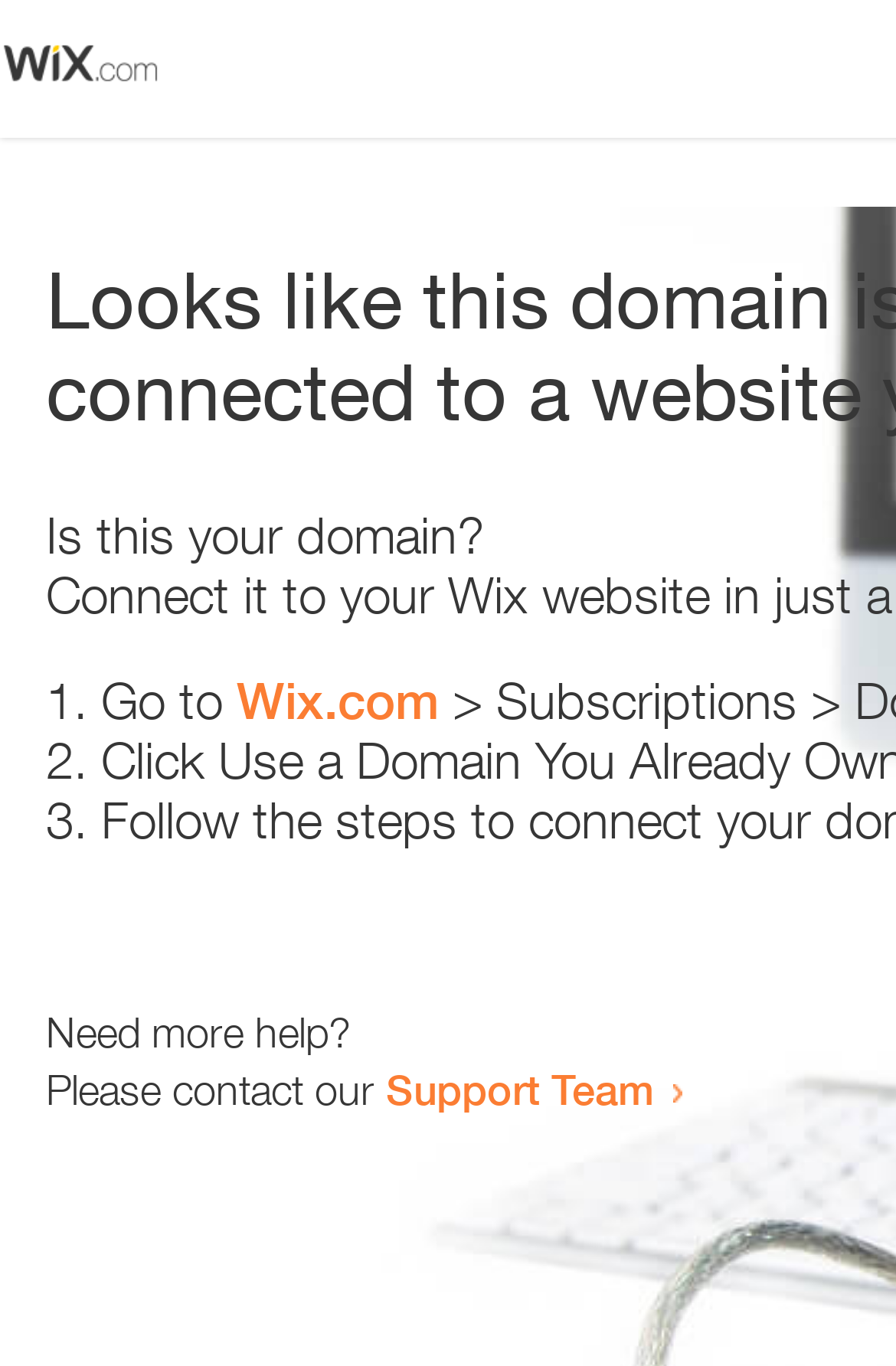Deliver a detailed narrative of the webpage's visual and textual elements.

The webpage appears to be an error page, with a small image at the top left corner. Below the image, there is a heading that reads "Is this your domain?" centered on the page. 

Underneath the heading, there is a numbered list with three items. The first item starts with "1." and is followed by the text "Go to" and a link to "Wix.com". The second item starts with "2." and the third item starts with "3.", but their contents are not specified. 

At the bottom of the page, there is a section that provides additional help options. It starts with the text "Need more help?" and is followed by a sentence that reads "Please contact our". This sentence is completed with a link to the "Support Team".